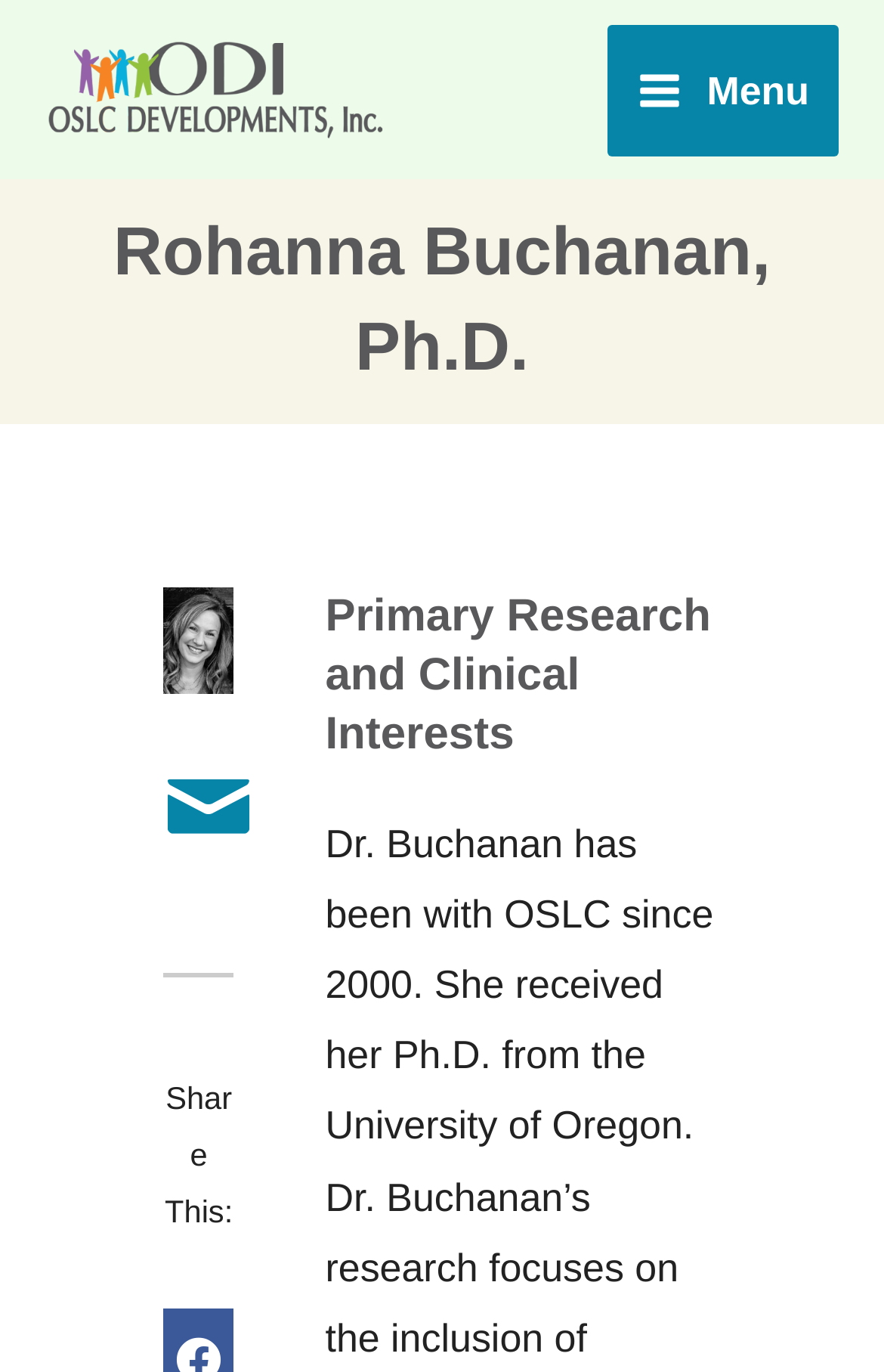Generate a thorough description of the webpage.

The webpage is about Rohanna Buchanan, Ph.D., and her affiliation with OSLC Developments, Inc. (ODI). At the top left of the page, there is a link and an image, both labeled "OSLC Developments Inc. (ODI)". 

Below the OSLC Developments Inc. link and image, there is a large image that spans the entire width of the page. 

On the top right, there is a button labeled "Main Menu Menu" with an accompanying image. 

The main content of the page is focused on Rohanna Buchanan, Ph.D. Her name is displayed as a heading, and below it, there is a link to "Send Email" and a "Share This:" label. 

Further down, there is a heading that outlines her "Primary Research and Clinical Interests".